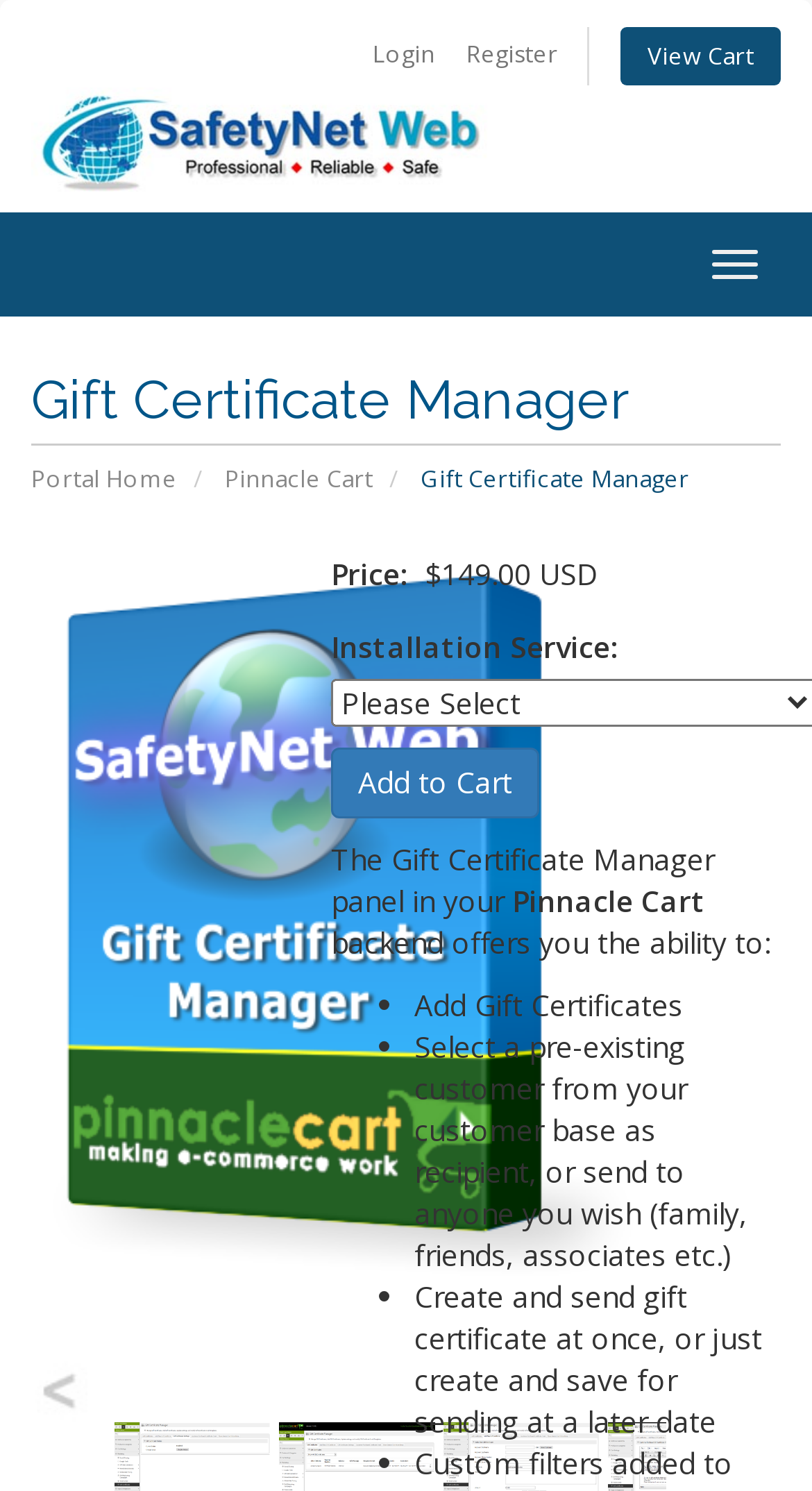Provide the bounding box coordinates in the format (top-left x, top-left y, bottom-right x, bottom-right y). All values are floating point numbers between 0 and 1. Determine the bounding box coordinate of the UI element described as: Register

[0.559, 0.014, 0.703, 0.059]